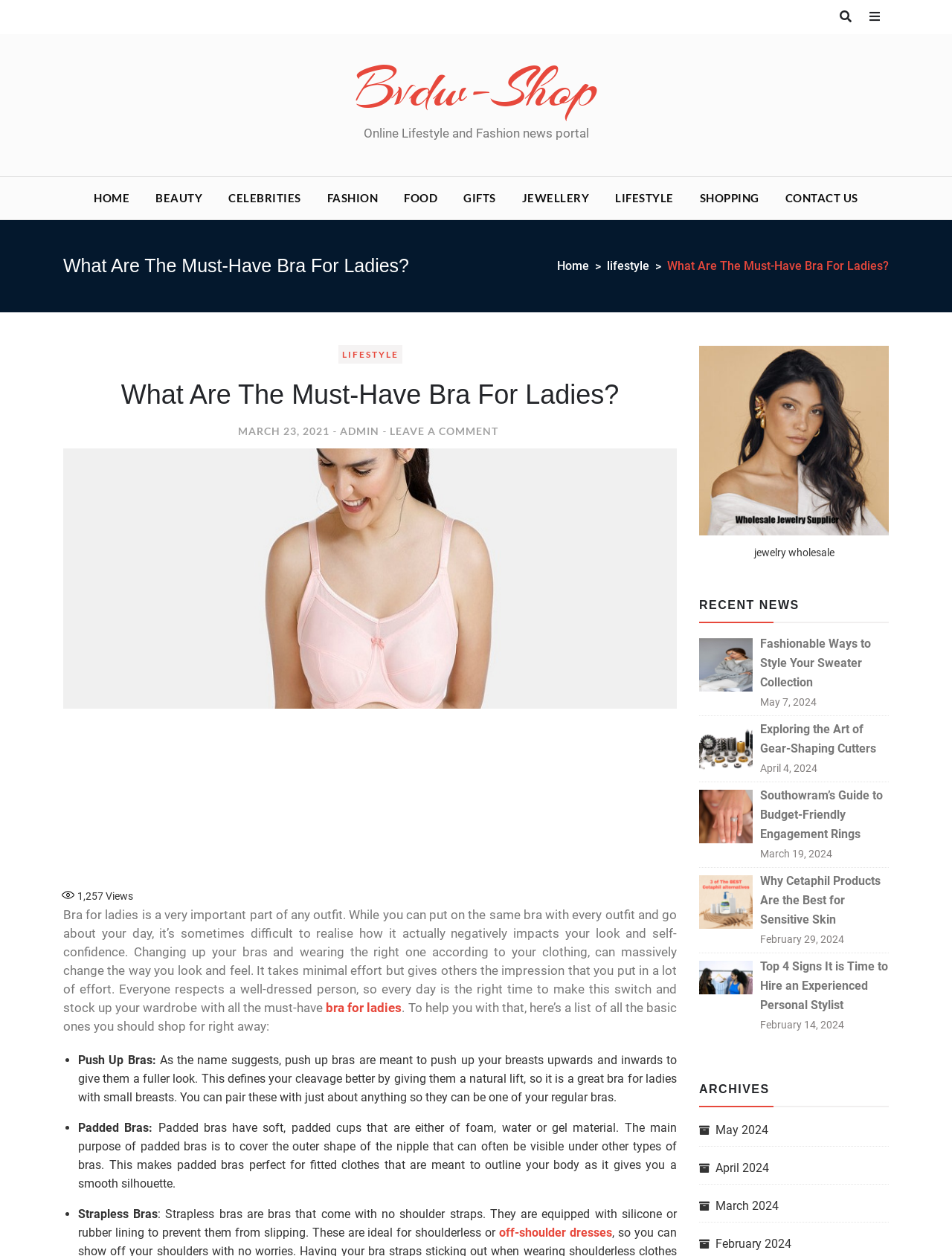How many views does the article 'What Are The Must-Have Bra For Ladies?' have?
Please respond to the question with a detailed and thorough explanation.

The webpage displays the view count of the article 'What Are The Must-Have Bra For Ladies?' as 1,257, which is shown below the article title.